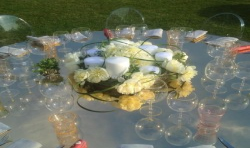Explain the contents of the image with as much detail as possible.

A beautifully arranged table setting featuring a floral centerpiece adorned with vibrant white peonies and lush greenery, complemented by a circle of elegant glassware. The arrangement includes several white candles, enhancing the romantic ambiance of the setting. Surrounding the centerpiece, delicate pink and gold glasses create a sophisticated touch, suggesting an elegant outdoor dining experience. The composition highlights the harmonious interplay of nature and fine dining, inviting guests to enjoy a memorable meal in a picturesque setting. Don't forget to illuminate the candles for a warm and inviting glow!